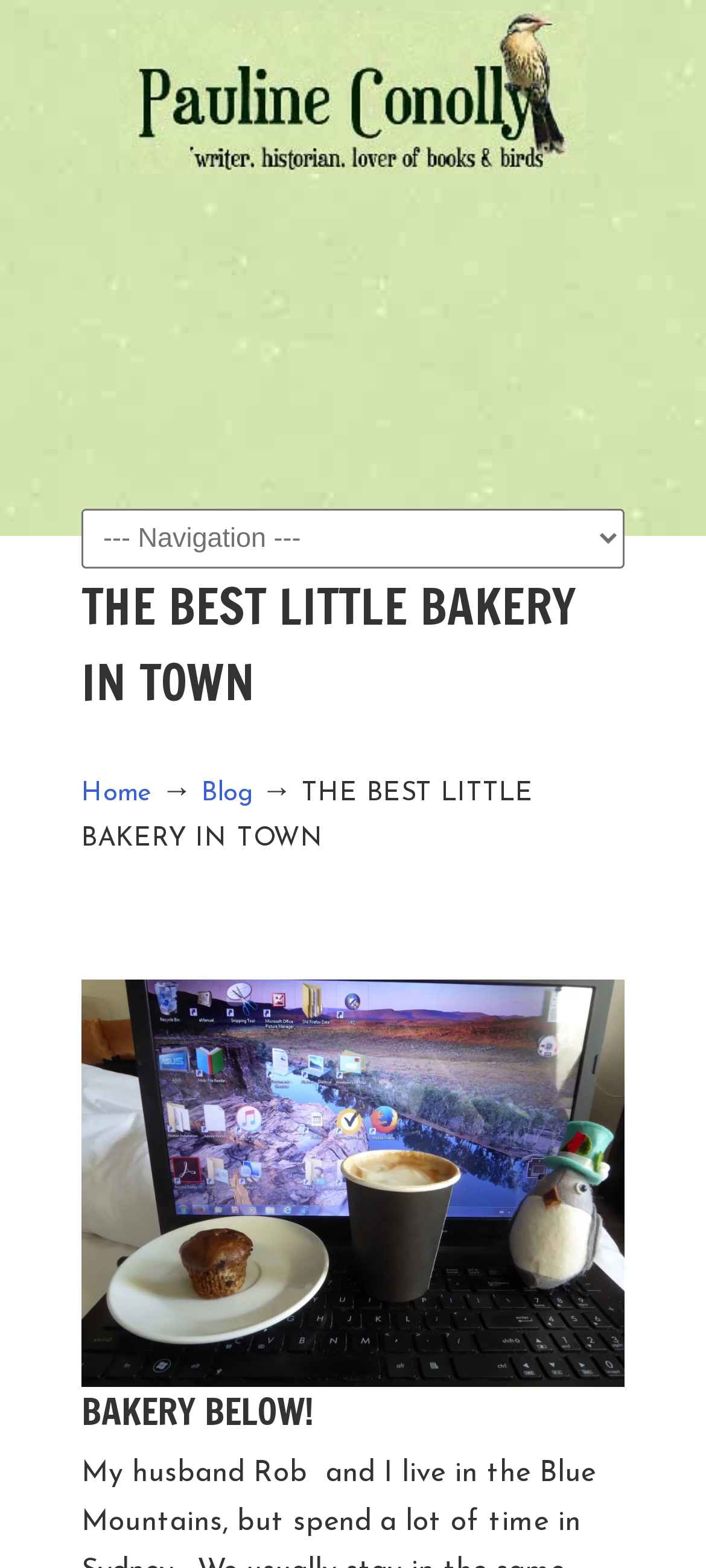Can you find and provide the title of the webpage?

THE BEST LITTLE BAKERY IN TOWN